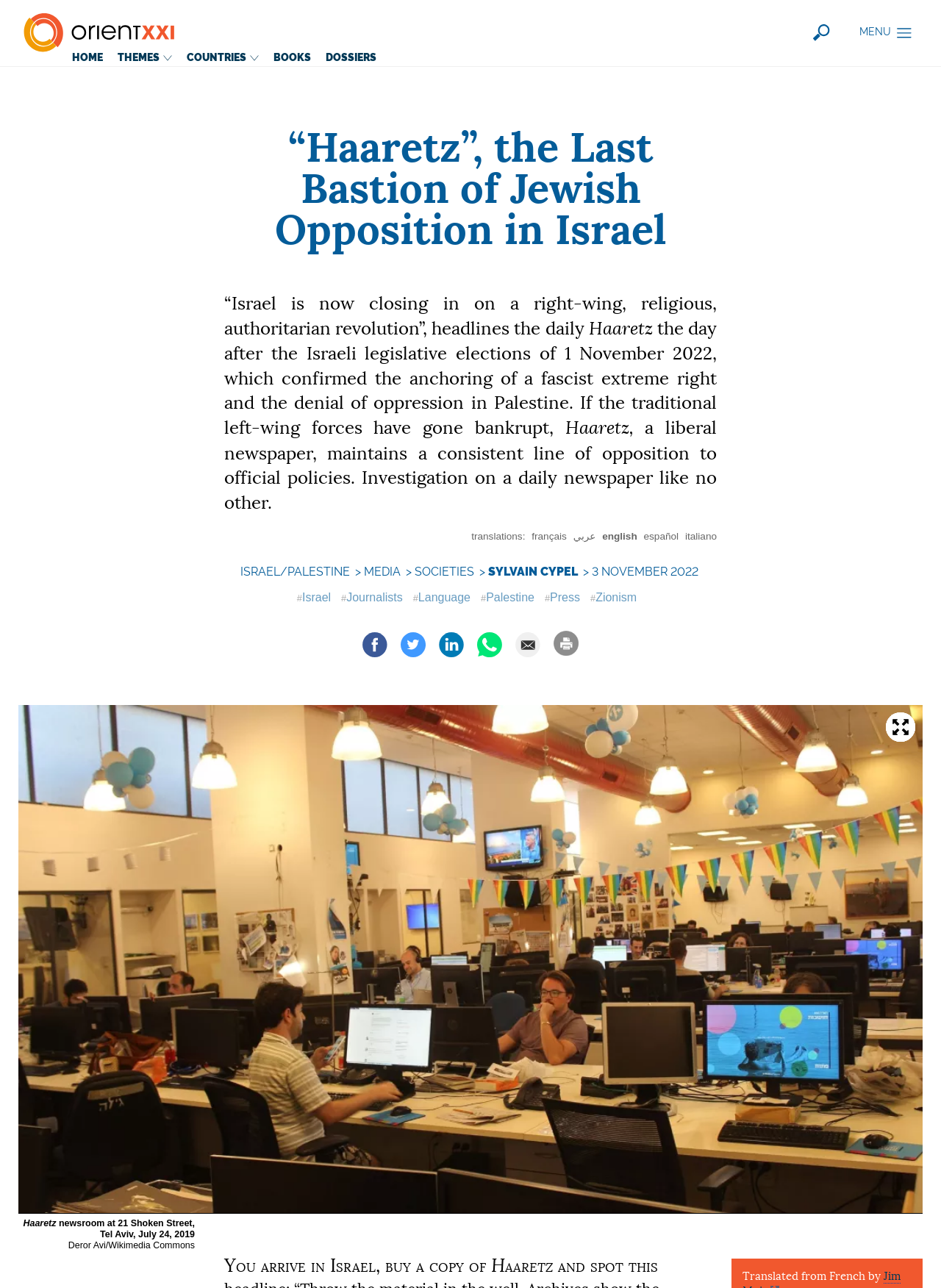Please determine the bounding box coordinates of the element's region to click for the following instruction: "Click the HOME link".

[0.069, 0.038, 0.117, 0.051]